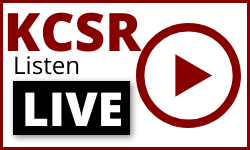What is the background color of the 'LIVE' text?
Can you give a detailed and elaborate answer to the question?

The 'LIVE' text is highlighted in large, white letters against a black background, which provides a high contrast and emphasizes the live streaming feature.